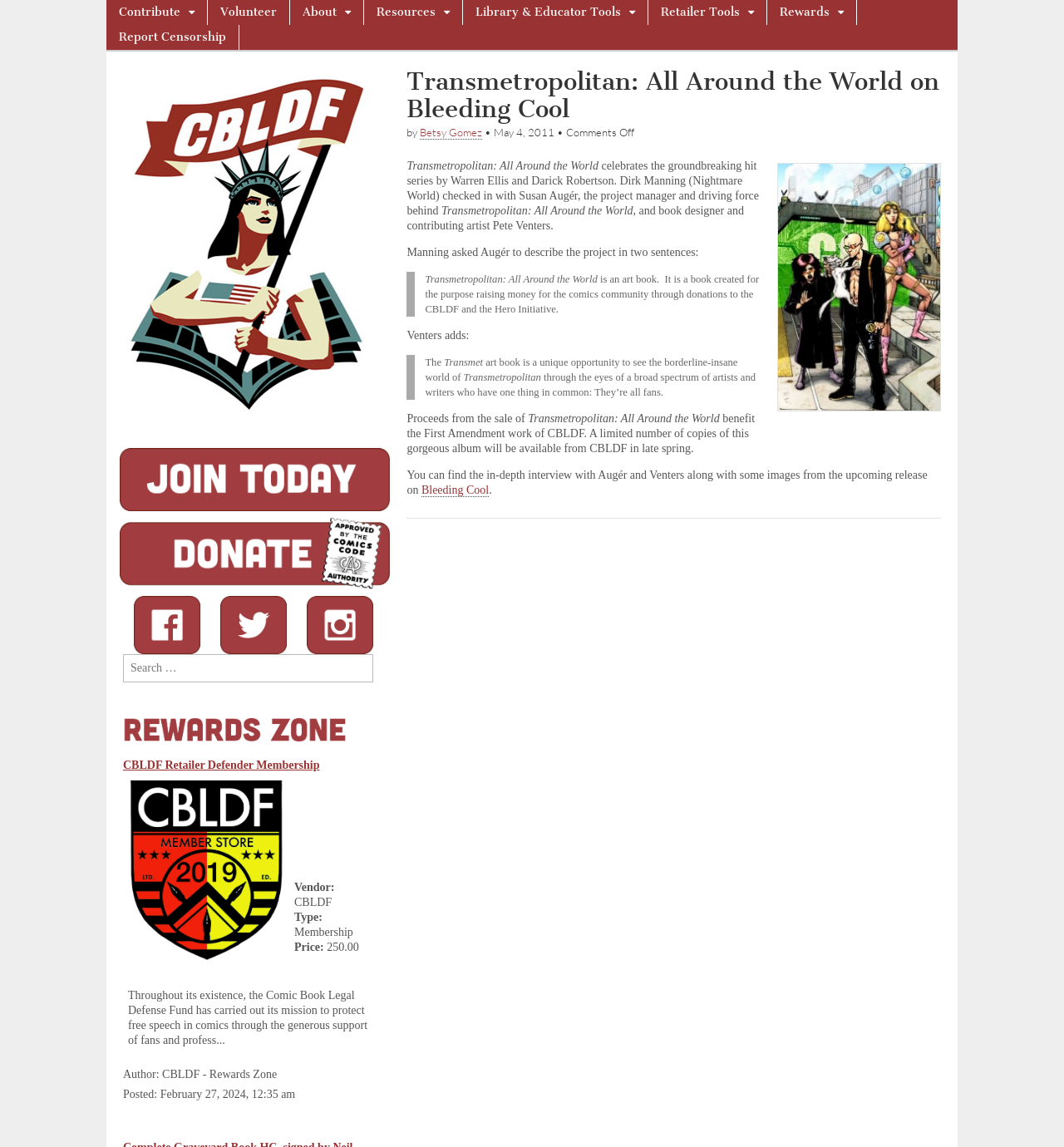What is the purpose of the Transmetropolitan art book? Refer to the image and provide a one-word or short phrase answer.

Raising money for the comics community